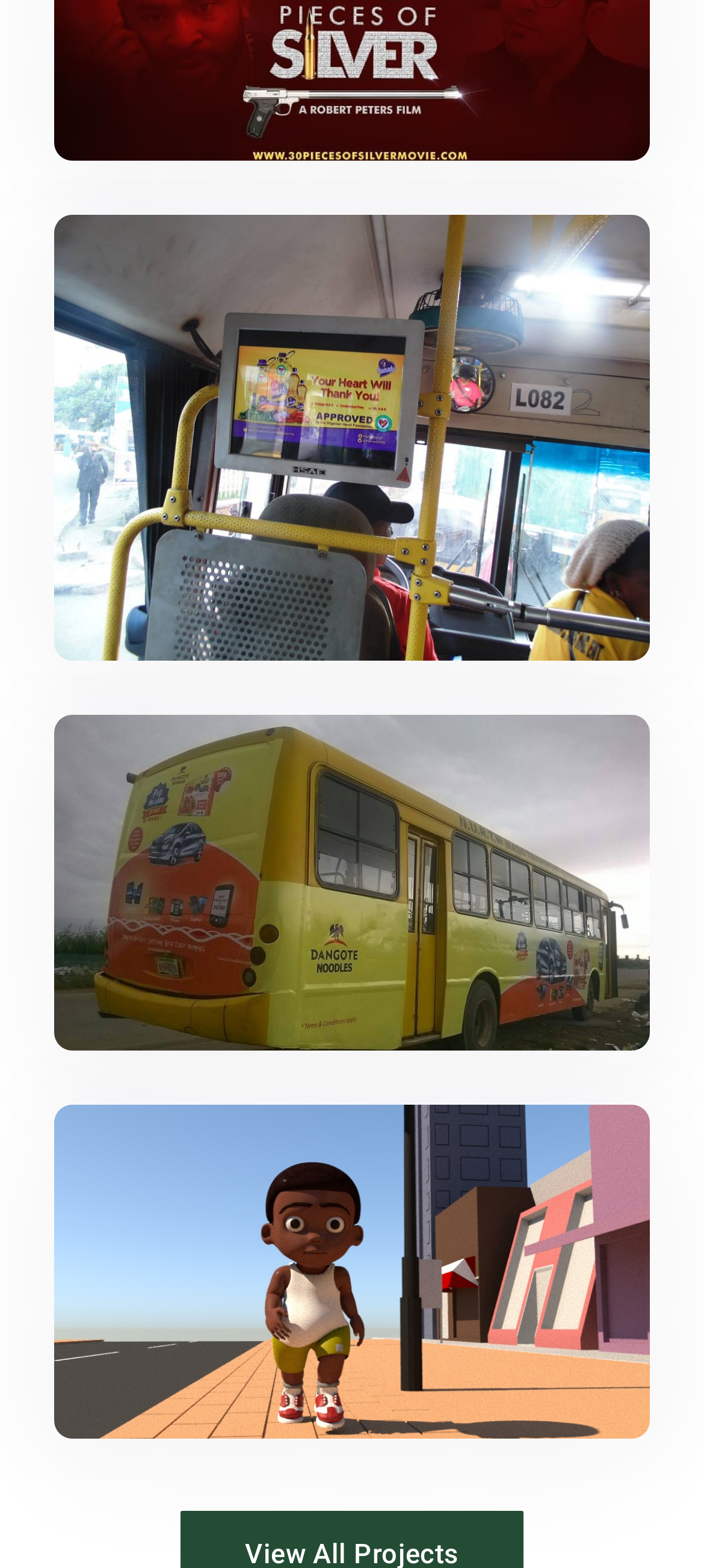How many links are there for '3D Animation'?
Answer with a single word or short phrase according to what you see in the image.

2